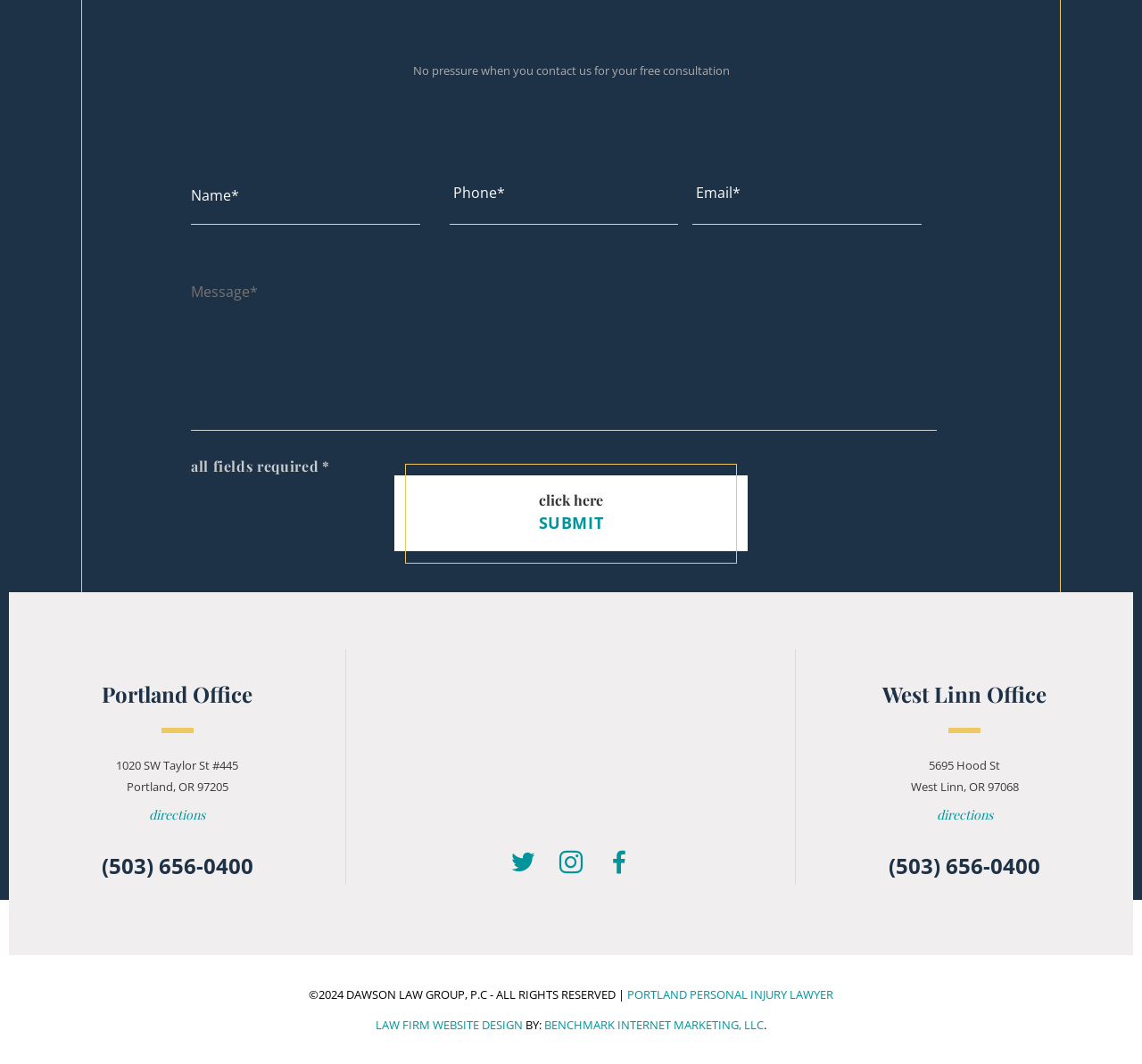What is the phone number of the law firm?
Answer the question with a single word or phrase derived from the image.

(503) 656-0400